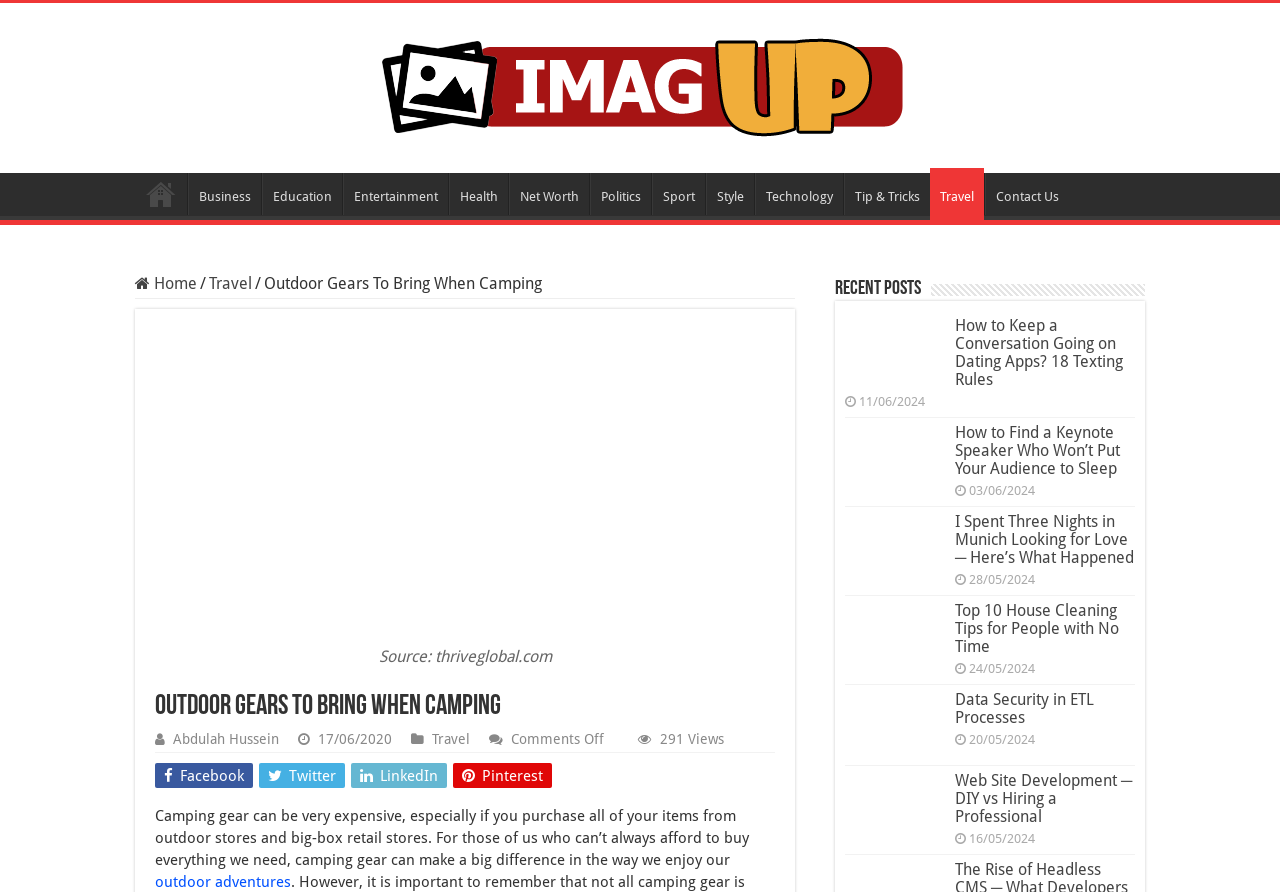Identify the bounding box coordinates for the region of the element that should be clicked to carry out the instruction: "Share on Facebook". The bounding box coordinates should be four float numbers between 0 and 1, i.e., [left, top, right, bottom].

[0.121, 0.855, 0.198, 0.883]